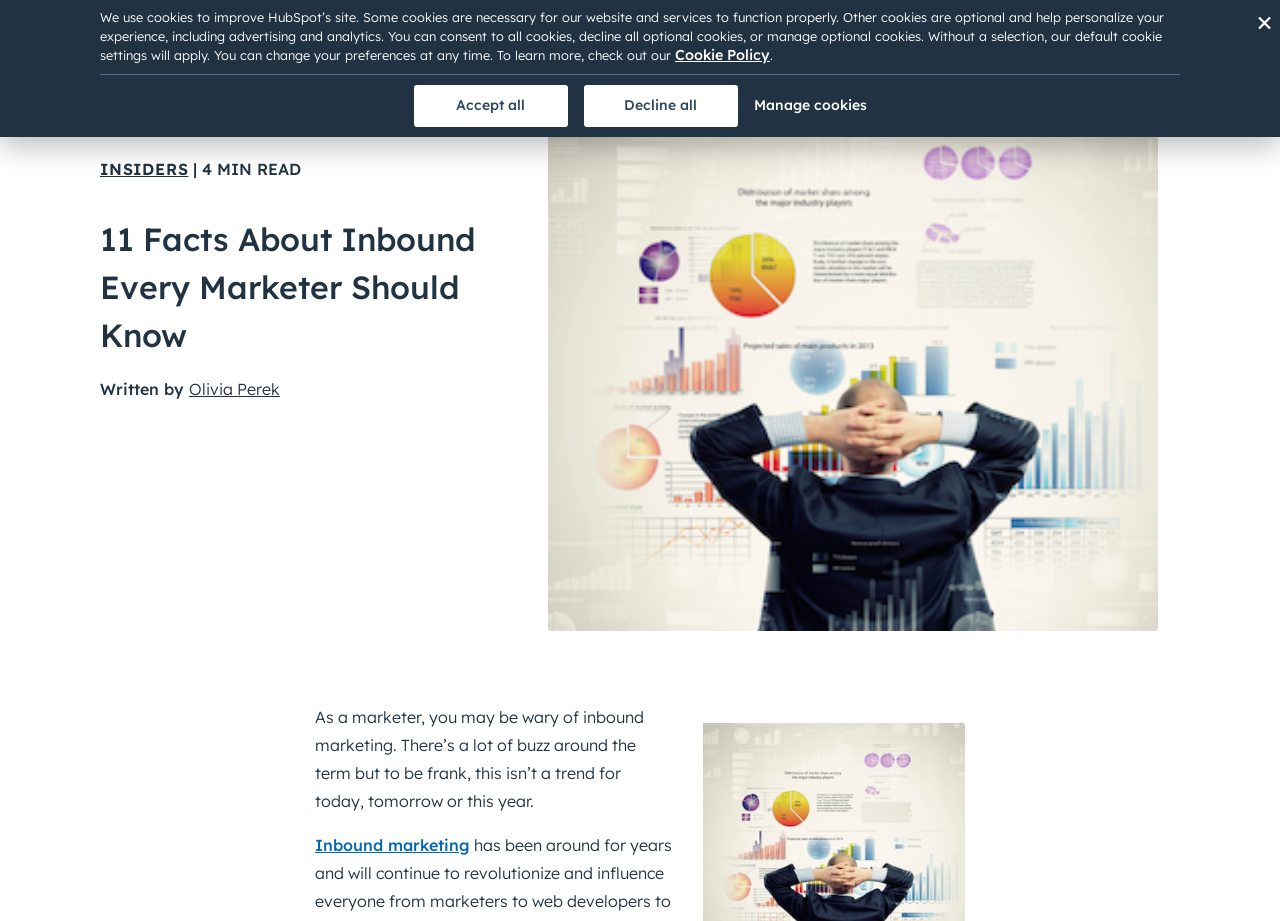Using the element description provided, determine the bounding box coordinates in the format (top-left x, top-left y, bottom-right x, bottom-right y). Ensure that all values are floating point numbers between 0 and 1. Element description: Log in

[0.711, 0.007, 0.757, 0.054]